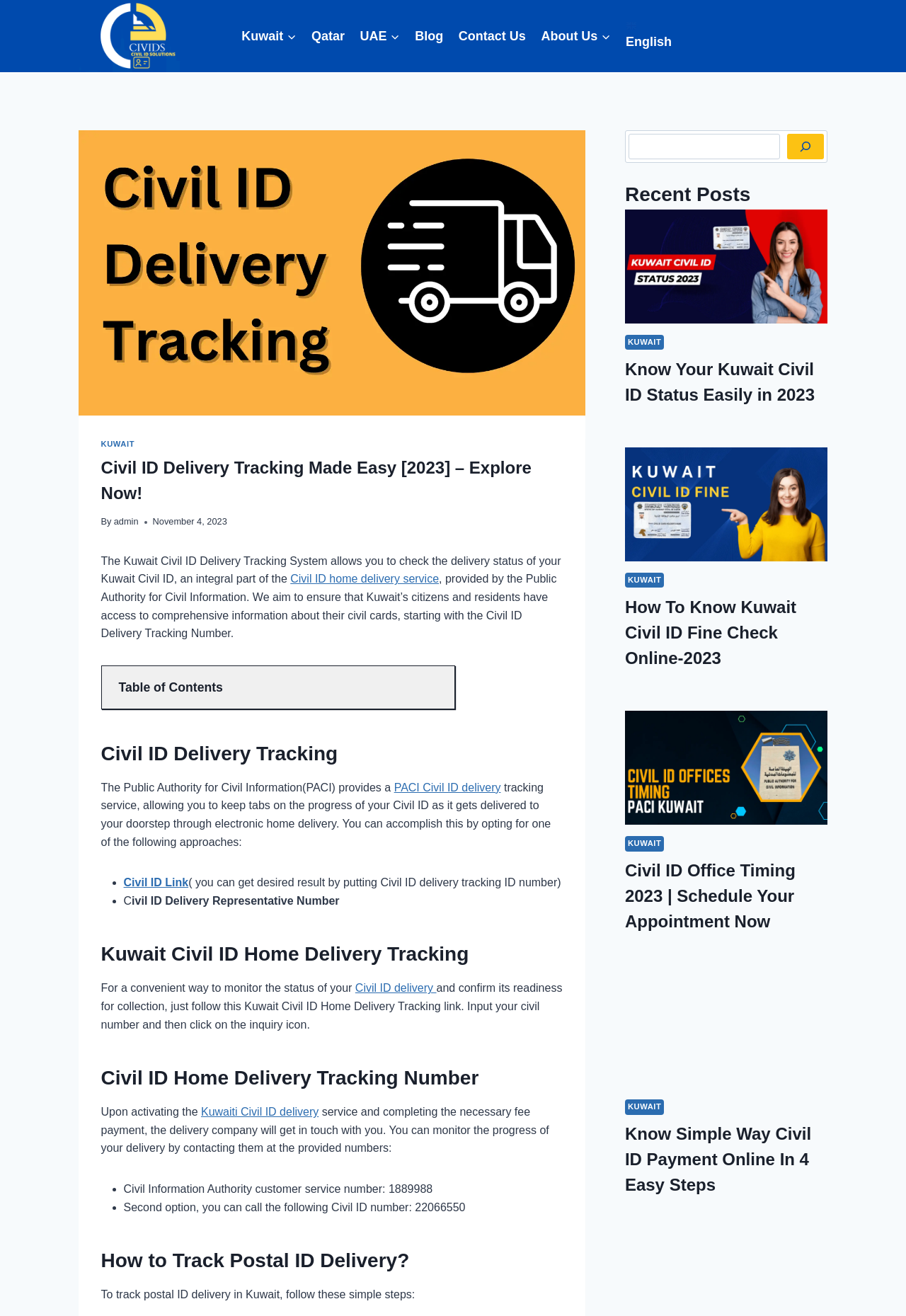Locate the bounding box coordinates of the element that needs to be clicked to carry out the instruction: "Read recent post about Kuwait Civil ID Status". The coordinates should be given as four float numbers ranging from 0 to 1, i.e., [left, top, right, bottom].

[0.69, 0.159, 0.914, 0.246]